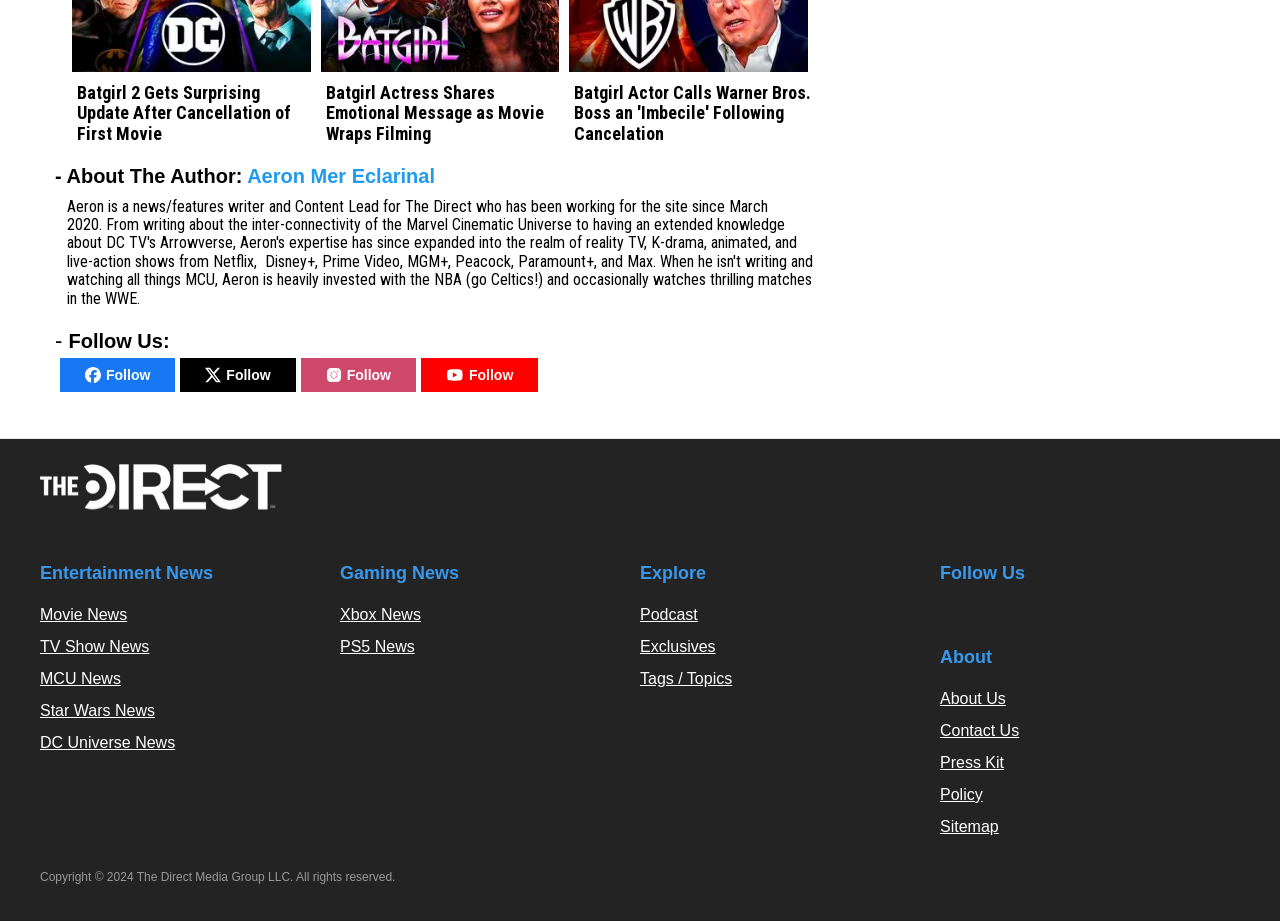What is the name of the website?
Please answer the question with a single word or phrase, referencing the image.

The Direct